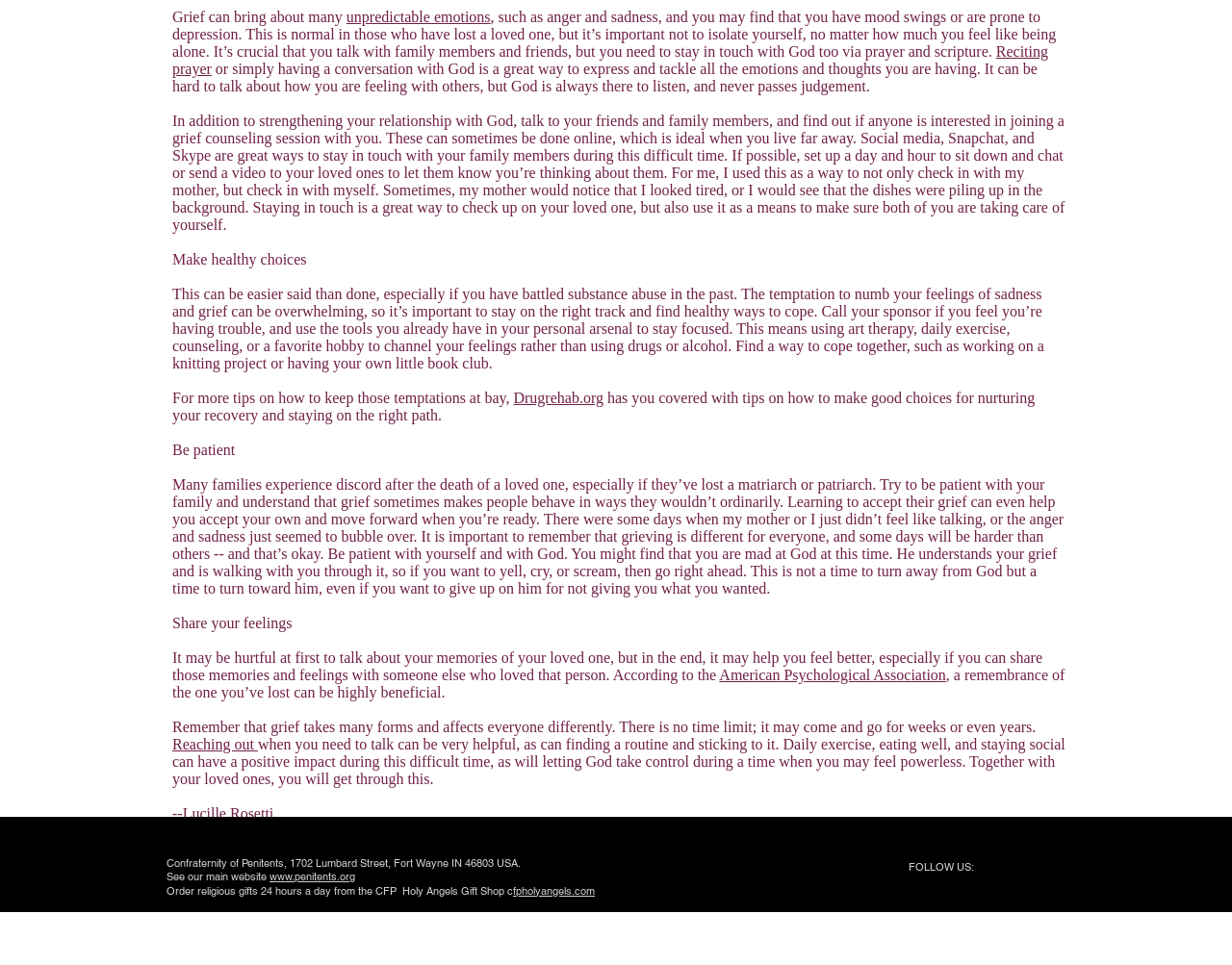What is the name of the organization mentioned at the bottom of the page?
Using the image as a reference, answer the question with a short word or phrase.

Confraternity of Penitents